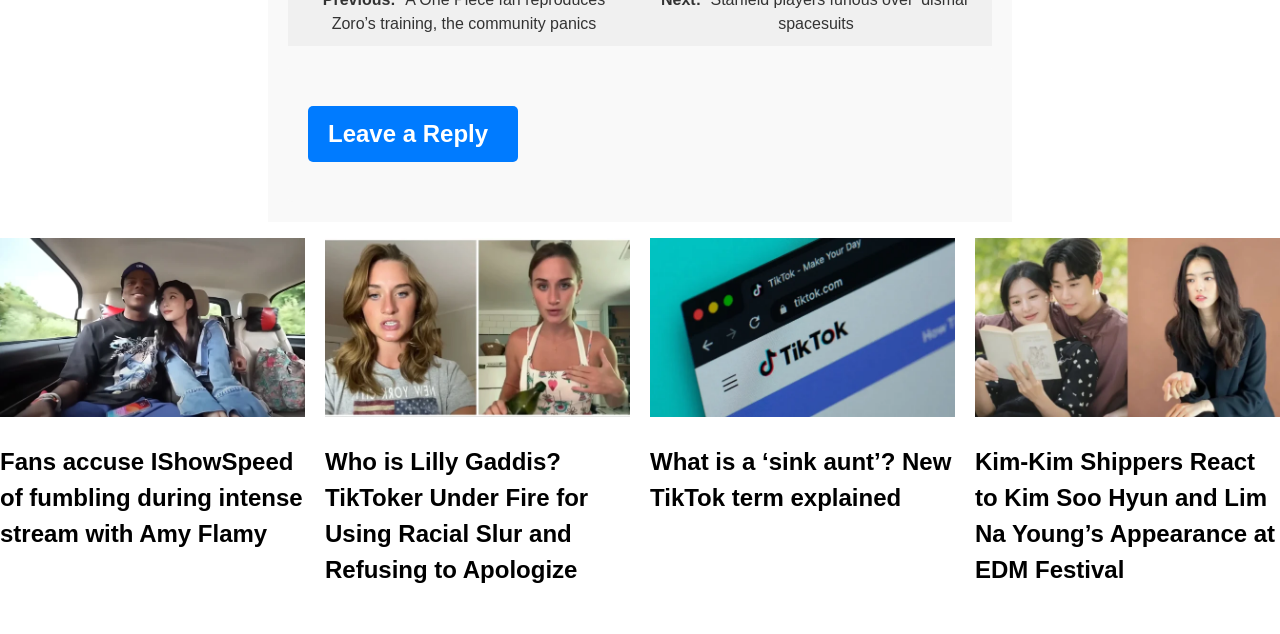Use the details in the image to answer the question thoroughly: 
How many articles are there on the webpage?

There are four article elements, each with an image and a heading, so there are four articles on the webpage.